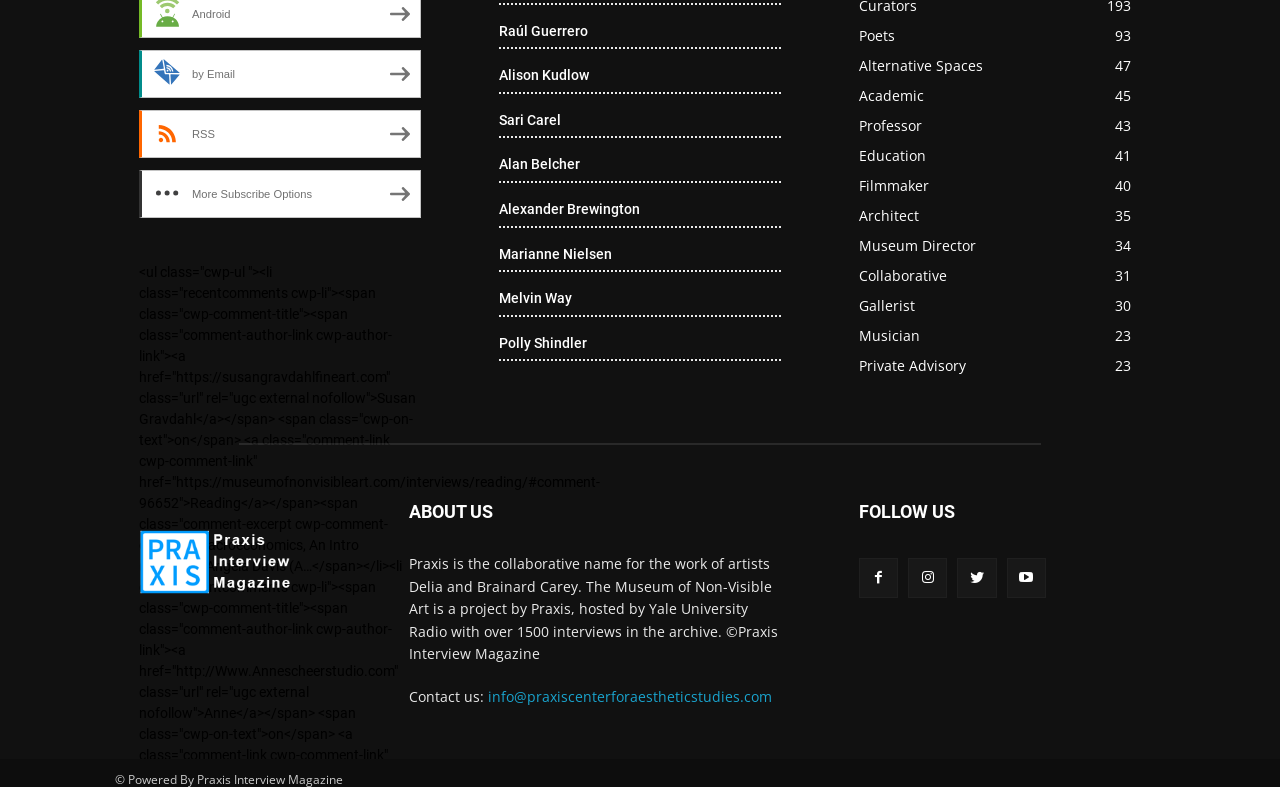Based on the description "Melvin Way", find the bounding box of the specified UI element.

[0.39, 0.369, 0.447, 0.389]